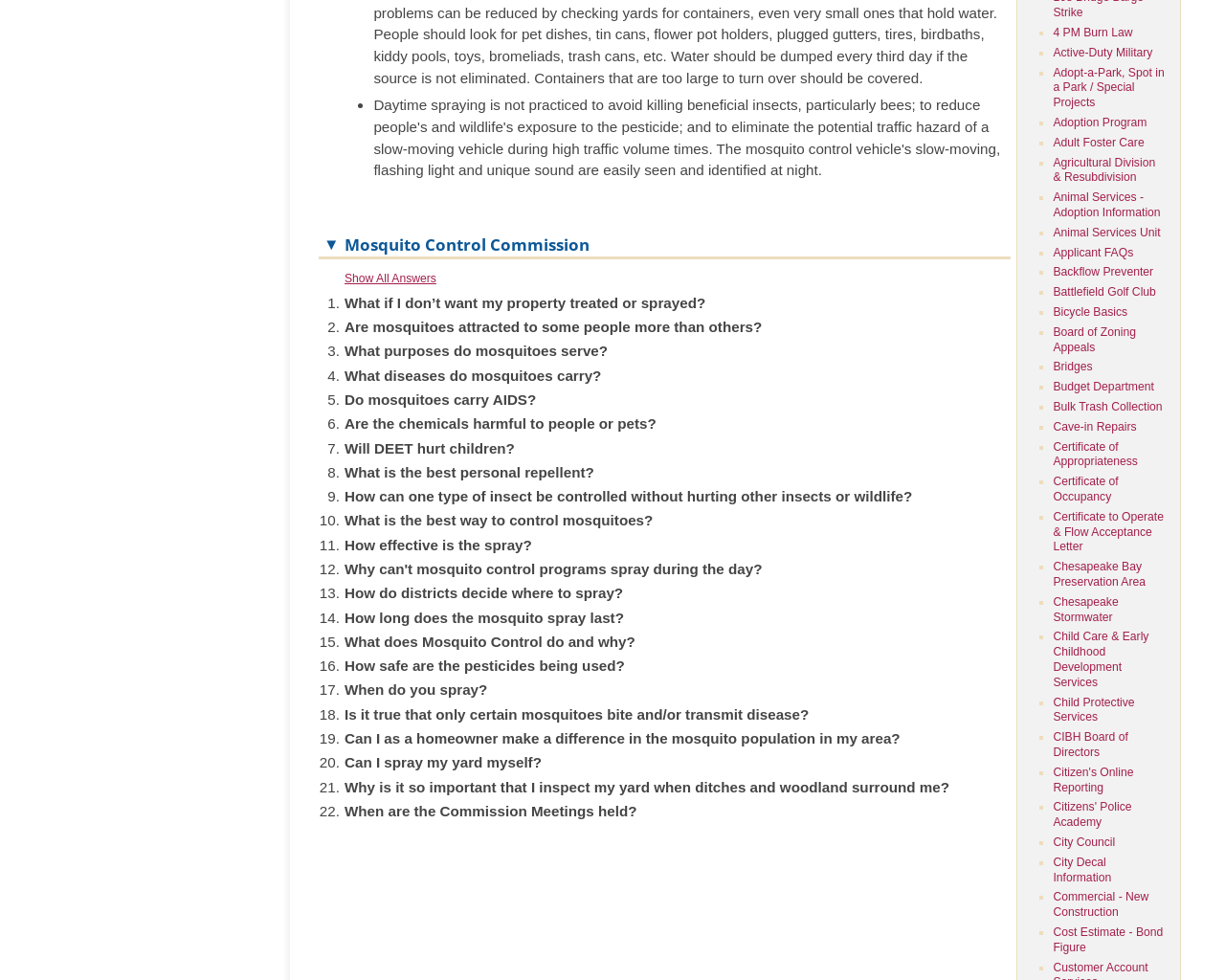Given the webpage screenshot, identify the bounding box of the UI element that matches this description: "Commercial - New Construction".

[0.86, 0.909, 0.938, 0.938]